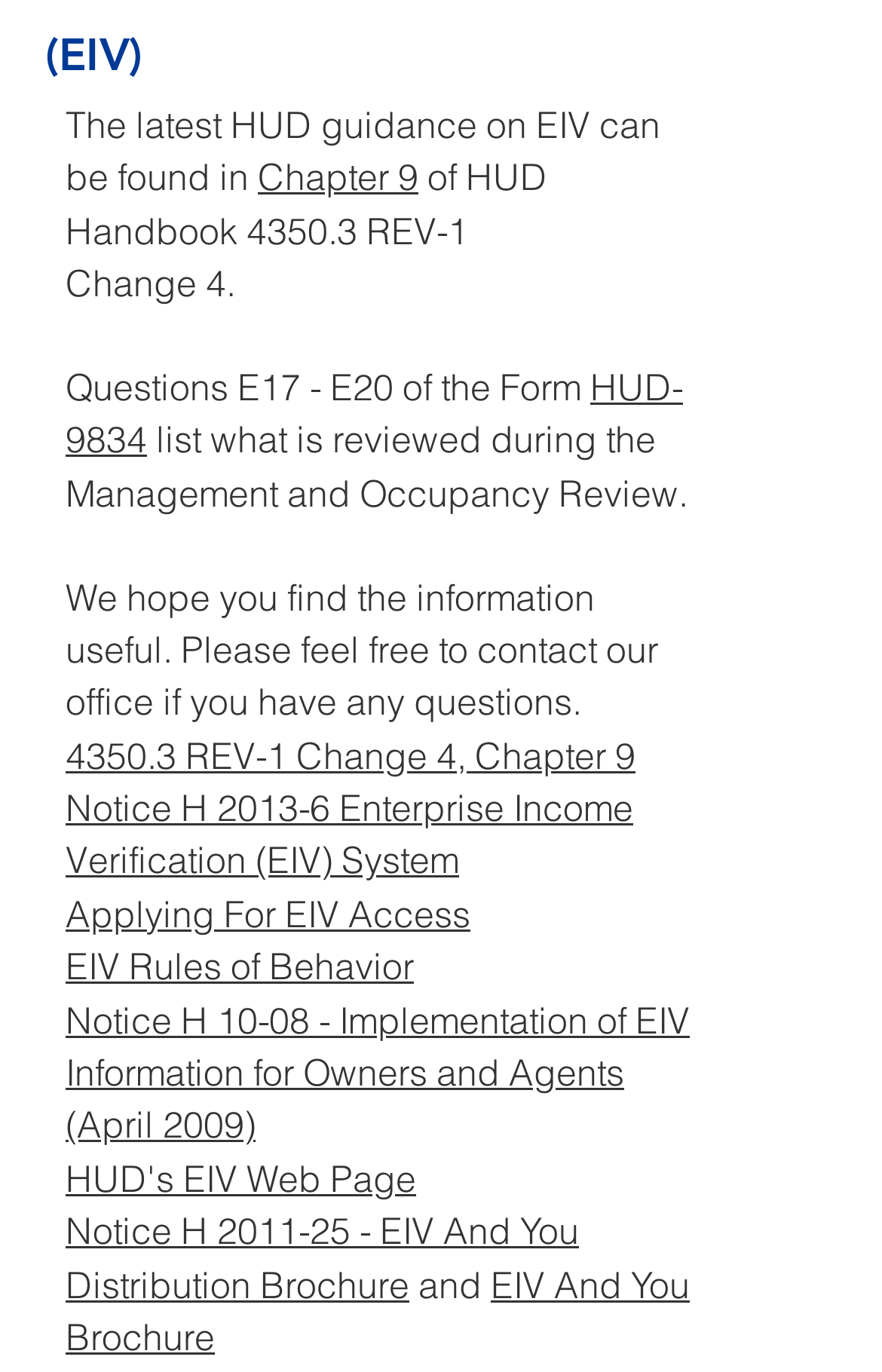Please provide the bounding box coordinates in the format (top-left x, top-left y, bottom-right x, bottom-right y). Remember, all values are floating point numbers between 0 and 1. What is the bounding box coordinate of the region described as: HUD-9834

[0.074, 0.265, 0.774, 0.337]